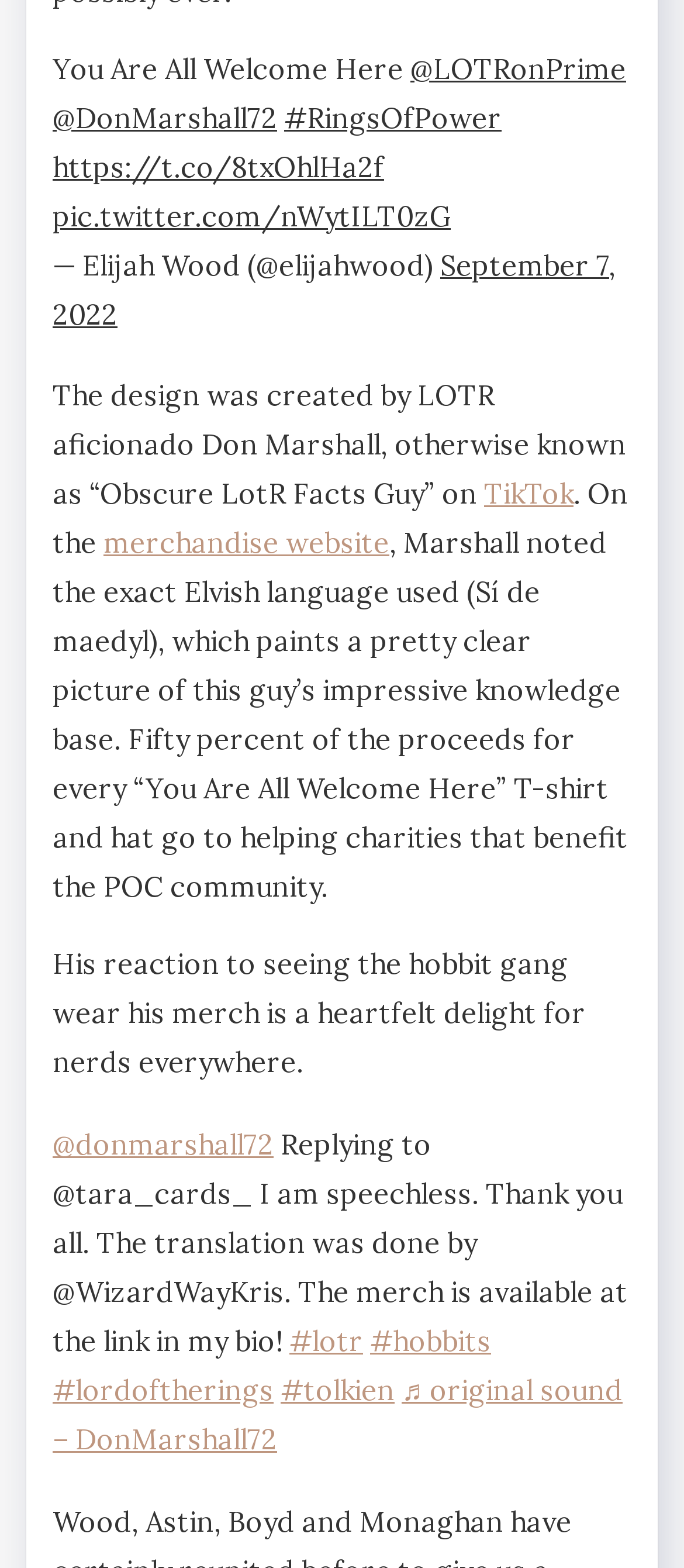Point out the bounding box coordinates of the section to click in order to follow this instruction: "Visit the LOTRonPrime Twitter page".

[0.6, 0.032, 0.915, 0.054]